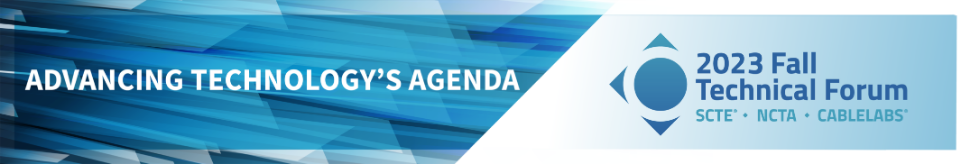What industry is the event focused on?
Based on the content of the image, thoroughly explain and answer the question.

The mention of SCTE, NCTA, and CableLabs, which are organizations related to the telecommunications and cable industry, suggests that the event is focused on this industry, and the image's theme of 'Advancing Technology's Agenda' further supports this idea.